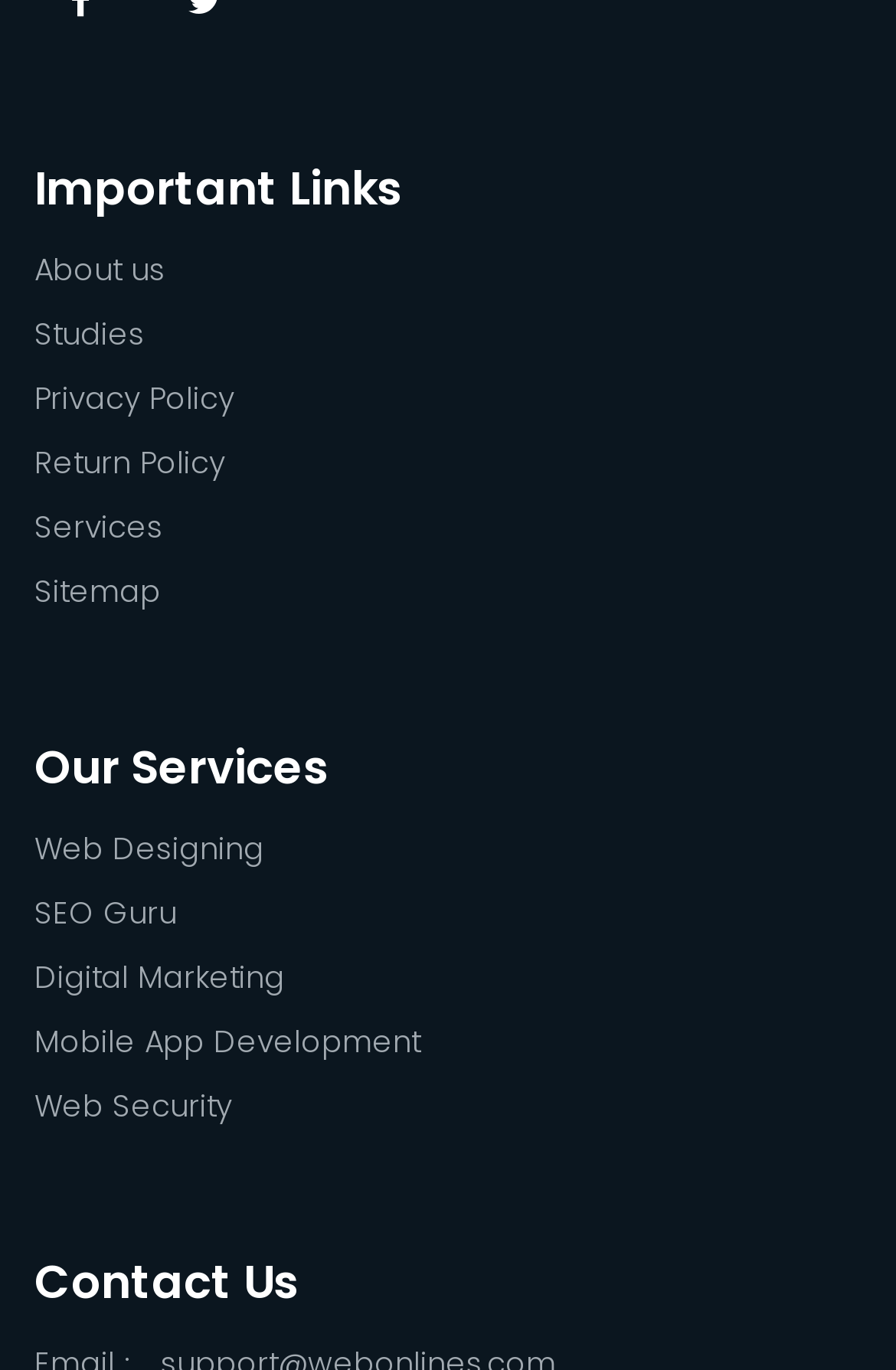Determine the bounding box coordinates of the clickable element to achieve the following action: 'go to sitemap'. Provide the coordinates as four float values between 0 and 1, formatted as [left, top, right, bottom].

[0.038, 0.408, 0.179, 0.455]